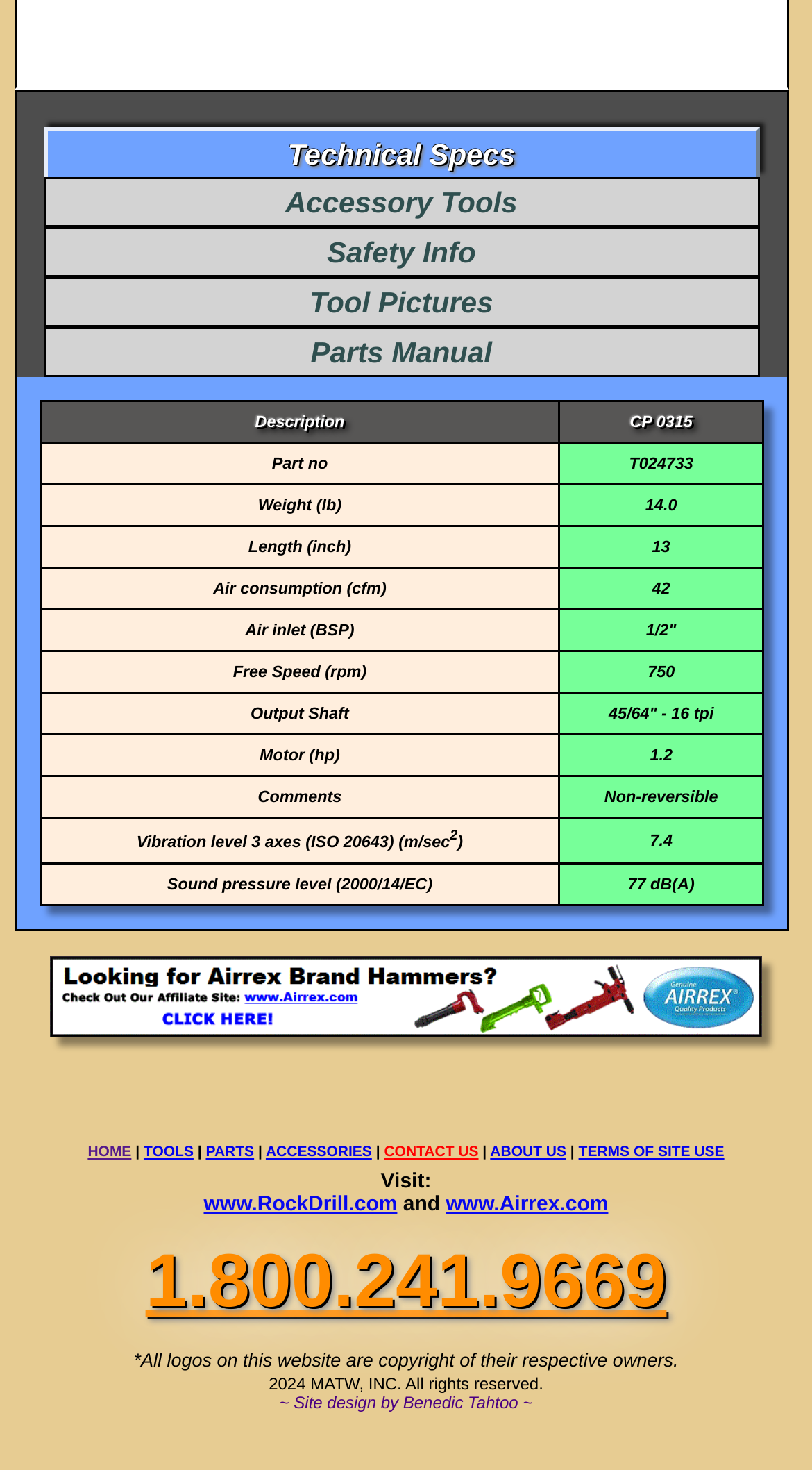Given the webpage screenshot and the description, determine the bounding box coordinates (top-left x, top-left y, bottom-right x, bottom-right y) that define the location of the UI element matching this description: alt="image"

[0.062, 0.757, 0.938, 0.781]